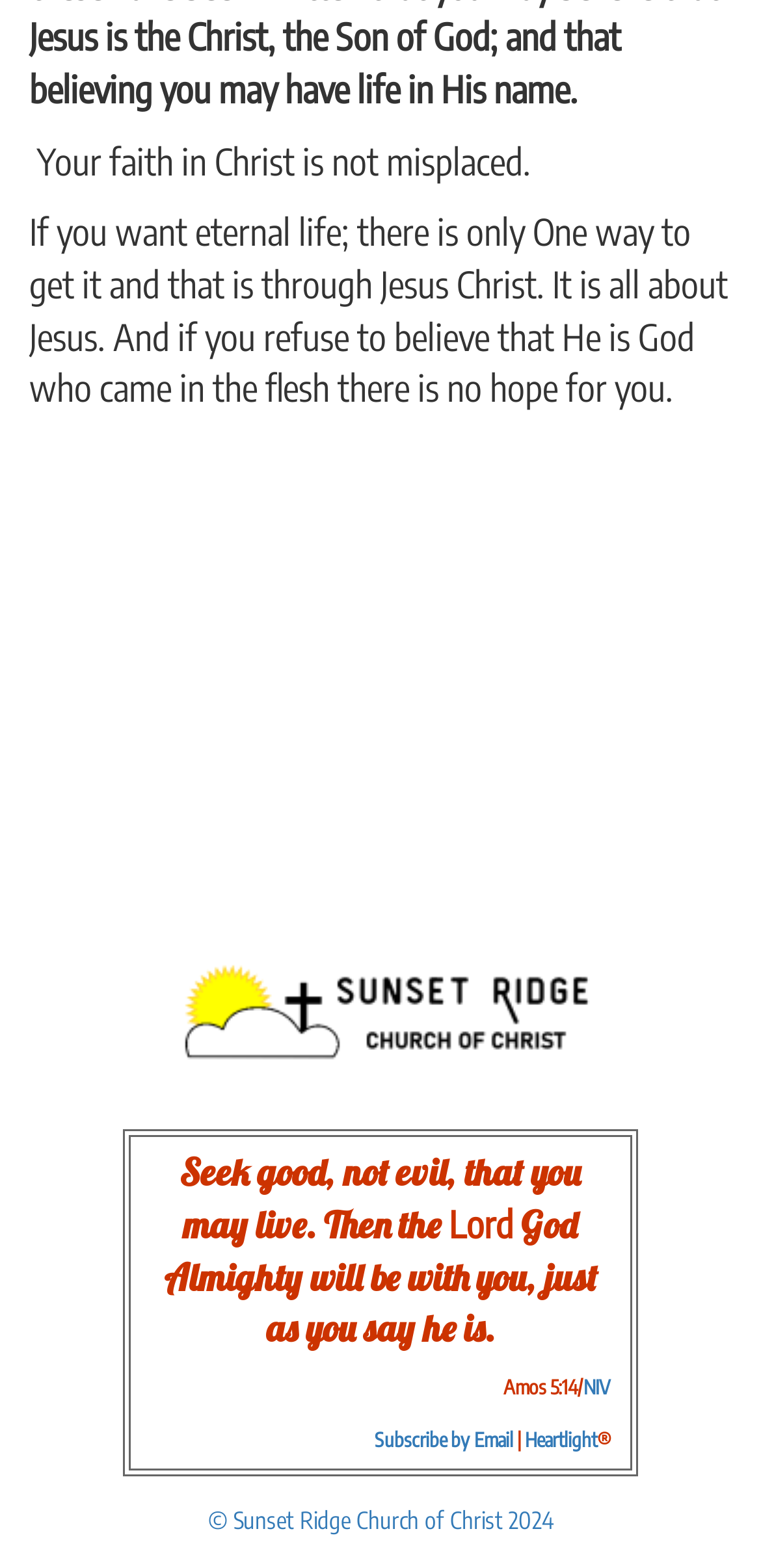Give a short answer using one word or phrase for the question:
What is the main theme of this webpage?

Christianity